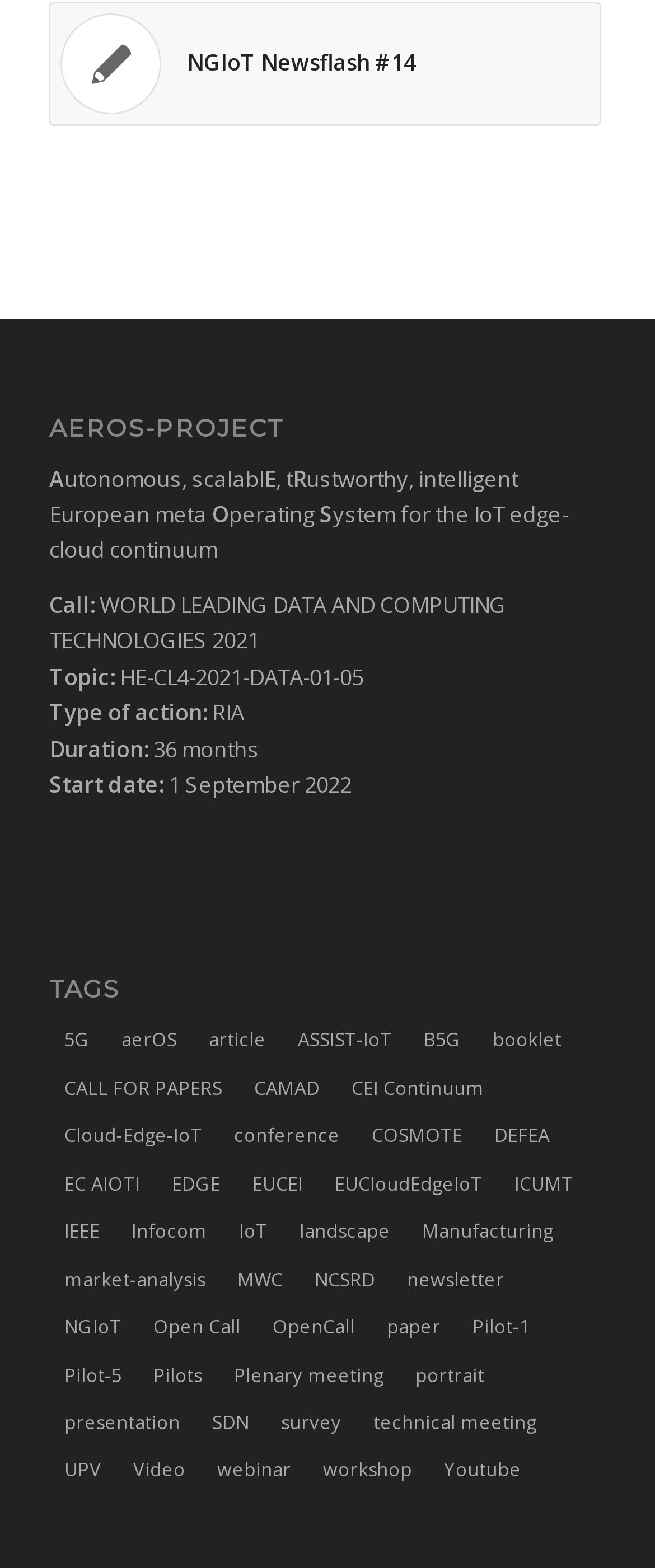Look at the image and give a detailed response to the following question: What is the name of the project?

The name of the project can be found in the heading element with the text 'AEROS-PROJECT' located at the top of the webpage.